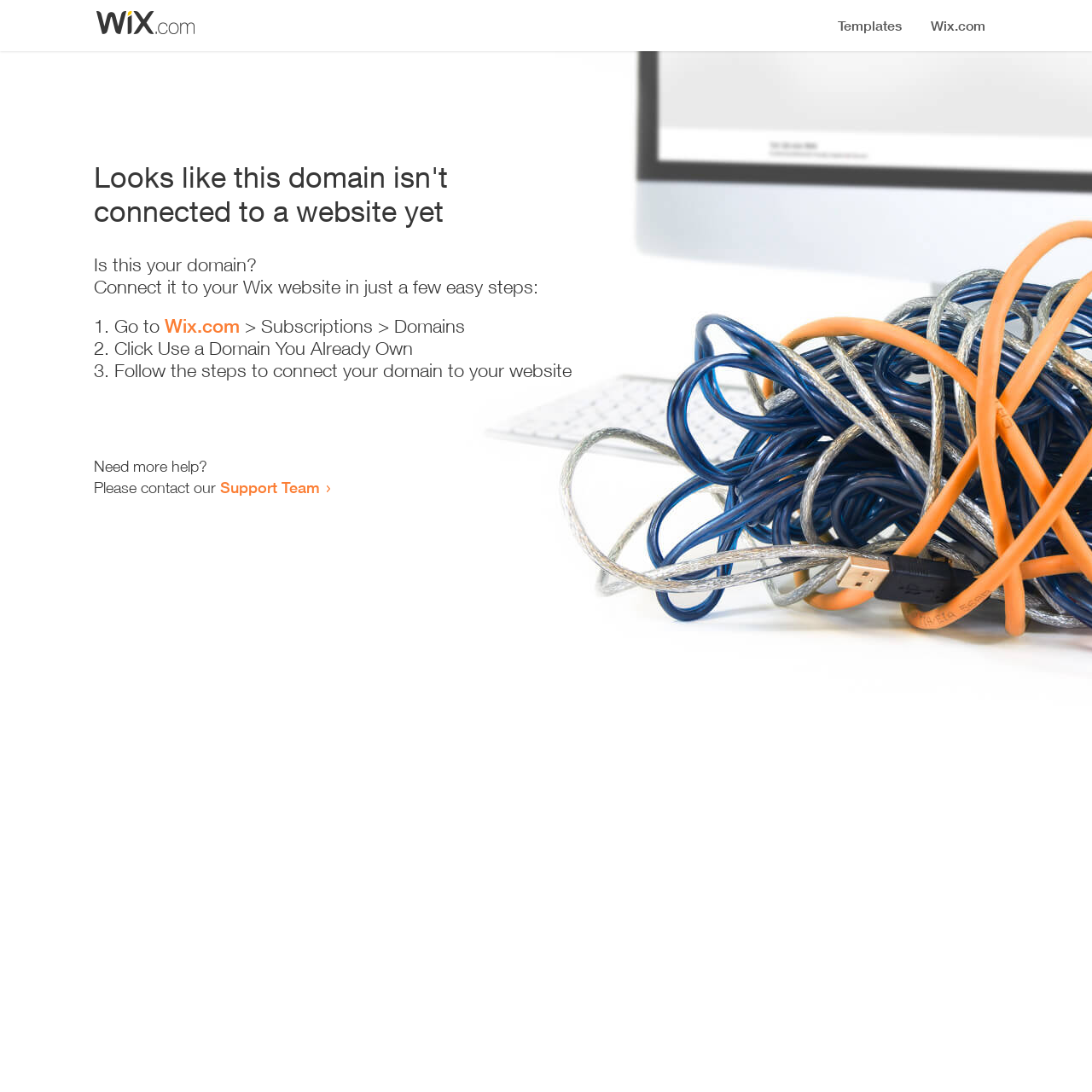Identify the bounding box of the HTML element described here: "Wix.com". Provide the coordinates as four float numbers between 0 and 1: [left, top, right, bottom].

[0.151, 0.288, 0.22, 0.309]